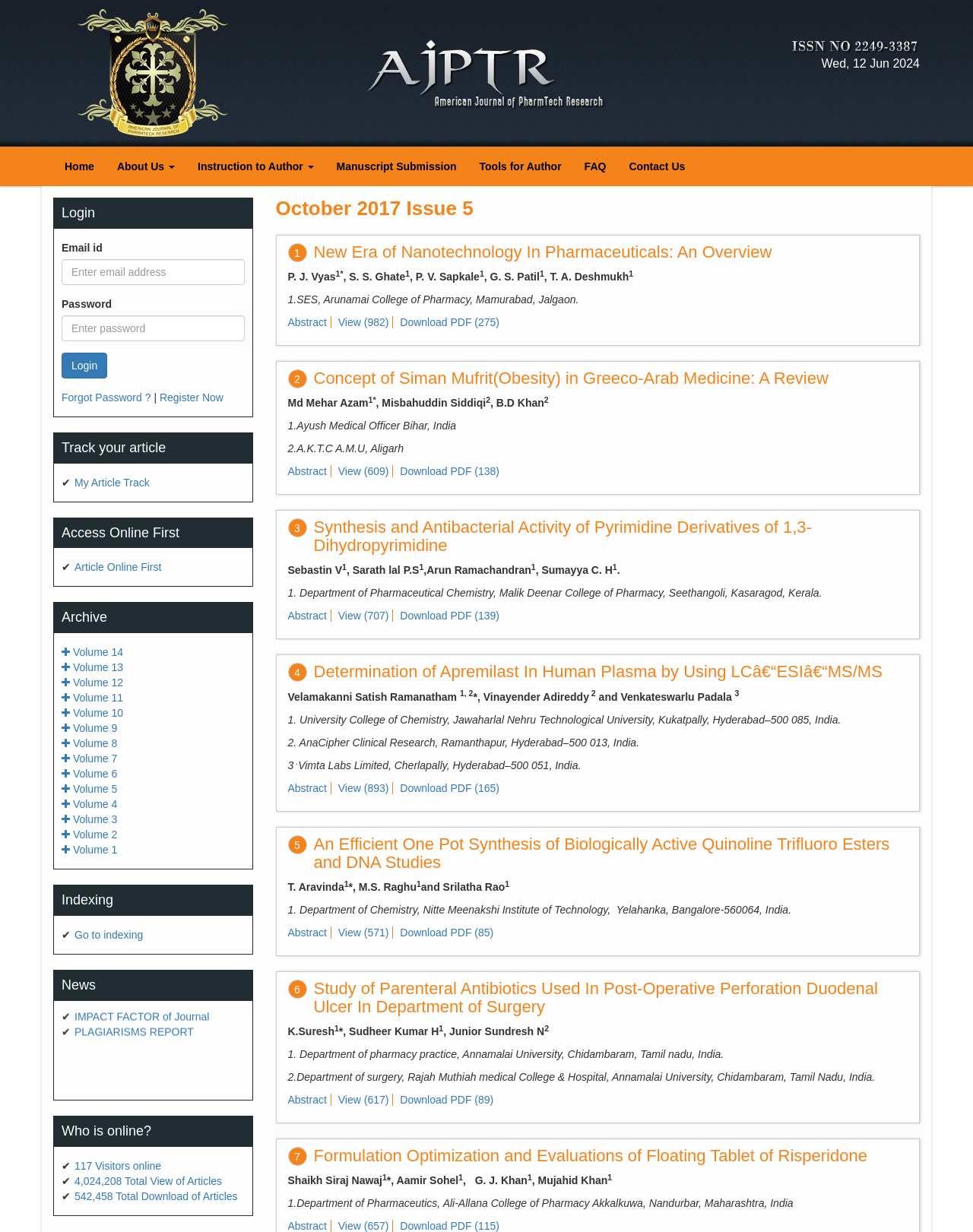Please find the bounding box coordinates of the clickable region needed to complete the following instruction: "Go to home page". The bounding box coordinates must consist of four float numbers between 0 and 1, i.e., [left, top, right, bottom].

None